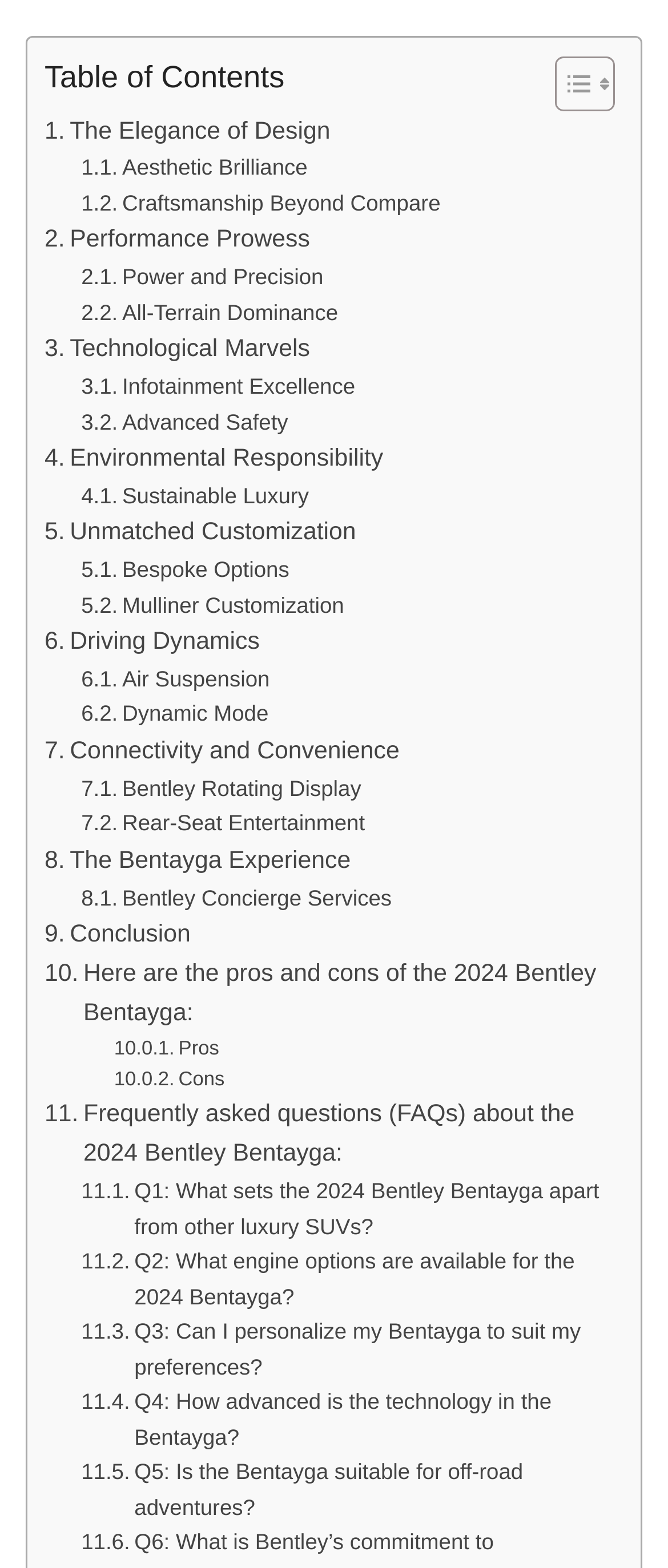Find and indicate the bounding box coordinates of the region you should select to follow the given instruction: "Explore the Bentayga Experience".

[0.067, 0.537, 0.525, 0.562]